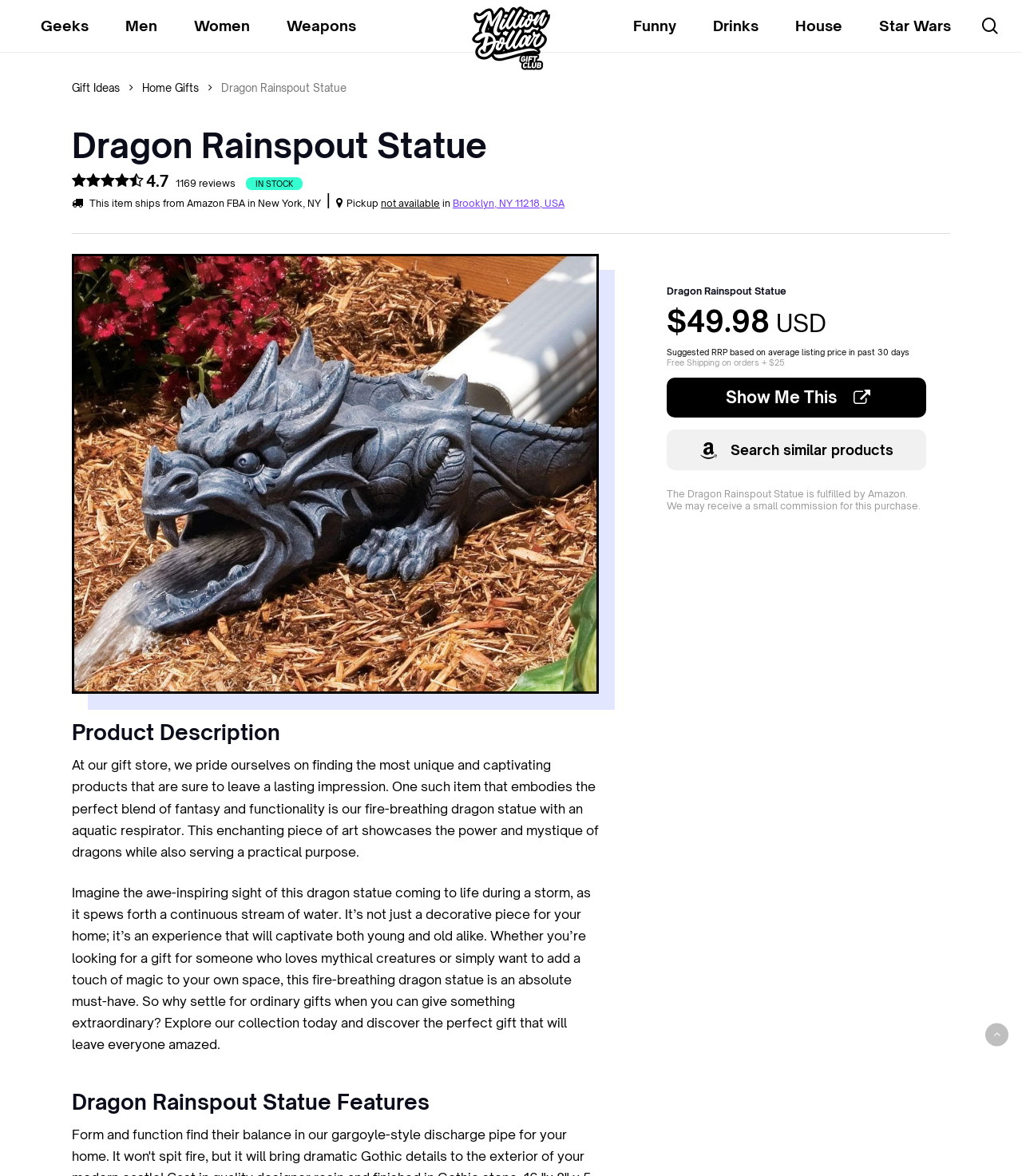Return the bounding box coordinates of the UI element that corresponds to this description: "Drinks". The coordinates must be given as four float numbers in the range of 0 and 1, [left, top, right, bottom].

[0.686, 0.0, 0.754, 0.044]